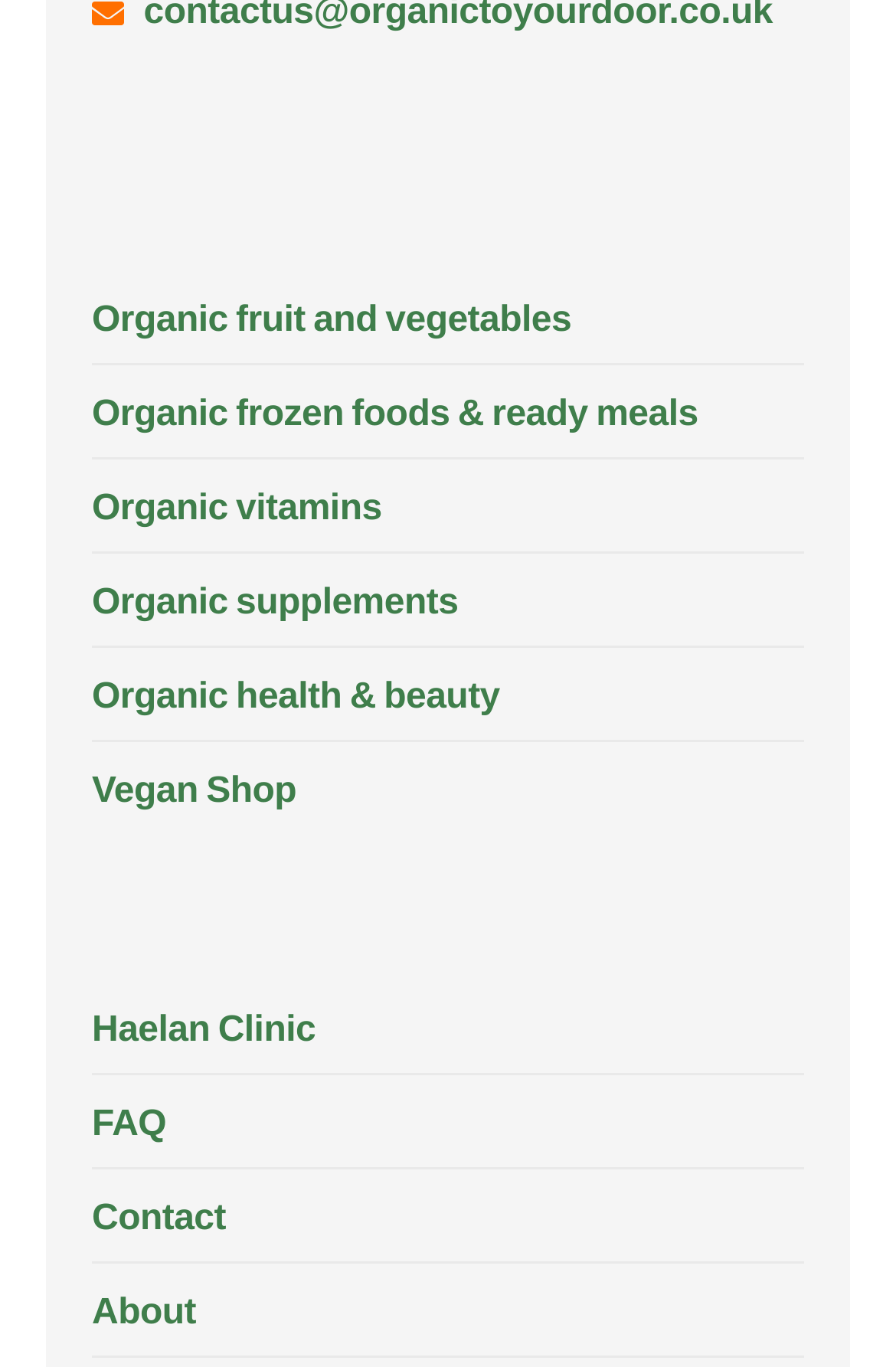Find the bounding box coordinates of the clickable area required to complete the following action: "Explore vegan shop".

[0.103, 0.559, 0.897, 0.6]